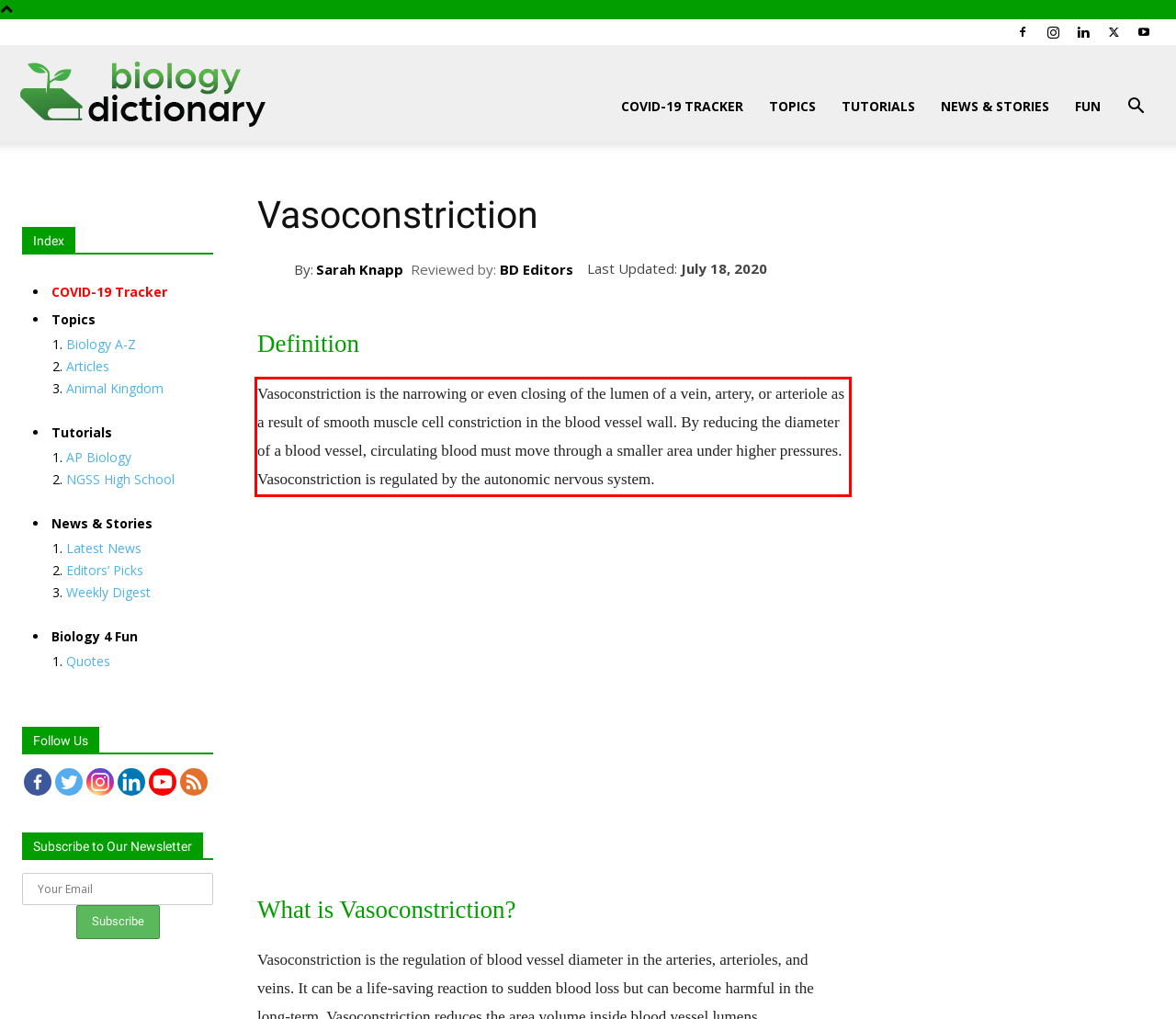You are given a screenshot showing a webpage with a red bounding box. Perform OCR to capture the text within the red bounding box.

Vasoconstriction is the narrowing or even closing of the lumen of a vein, artery, or arteriole as a result of smooth muscle cell constriction in the blood vessel wall. By reducing the diameter of a blood vessel, circulating blood must move through a smaller area under higher pressures. Vasoconstriction is regulated by the autonomic nervous system.